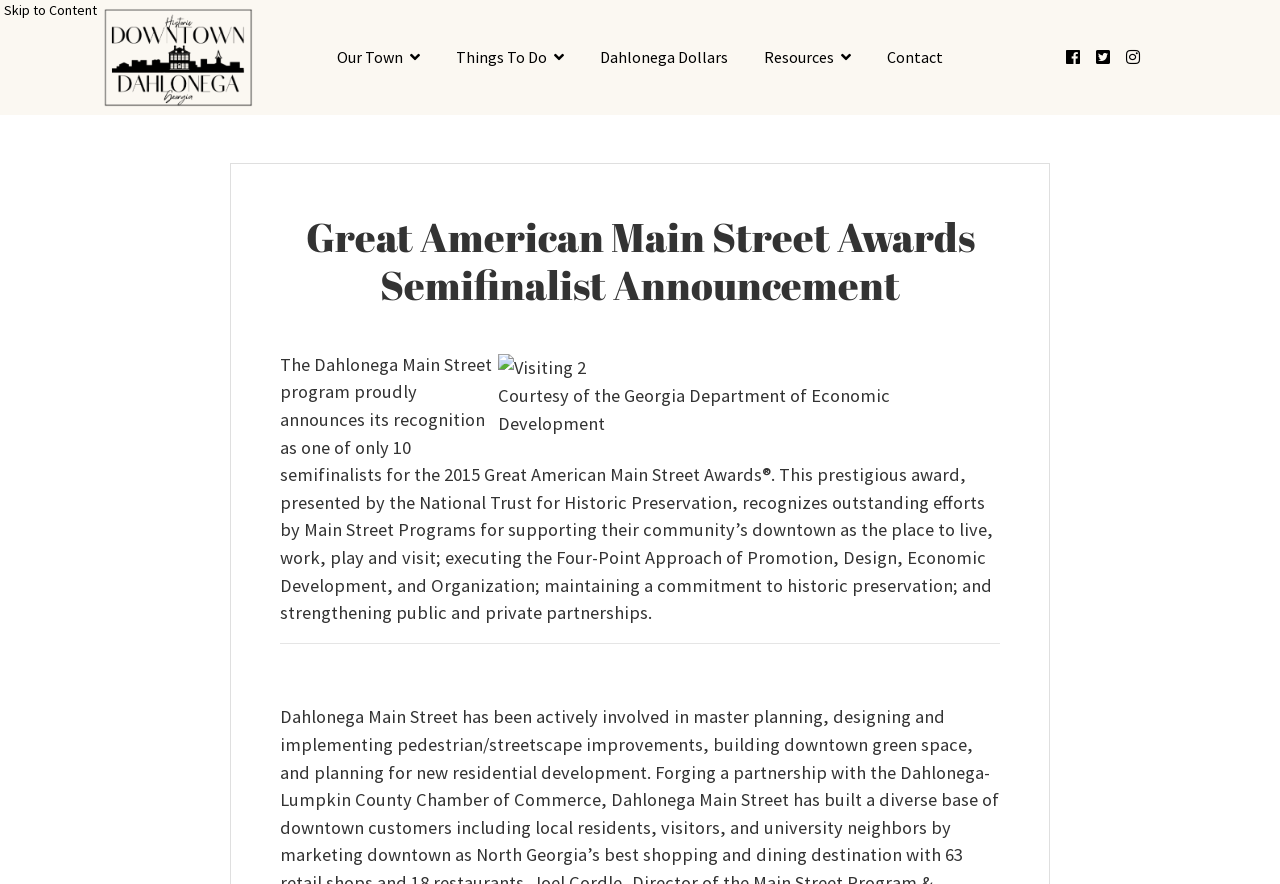Determine the bounding box coordinates for the UI element described. Format the coordinates as (top-left x, top-left y, bottom-right x, bottom-right y) and ensure all values are between 0 and 1. Element description: Resources

[0.591, 0.042, 0.671, 0.087]